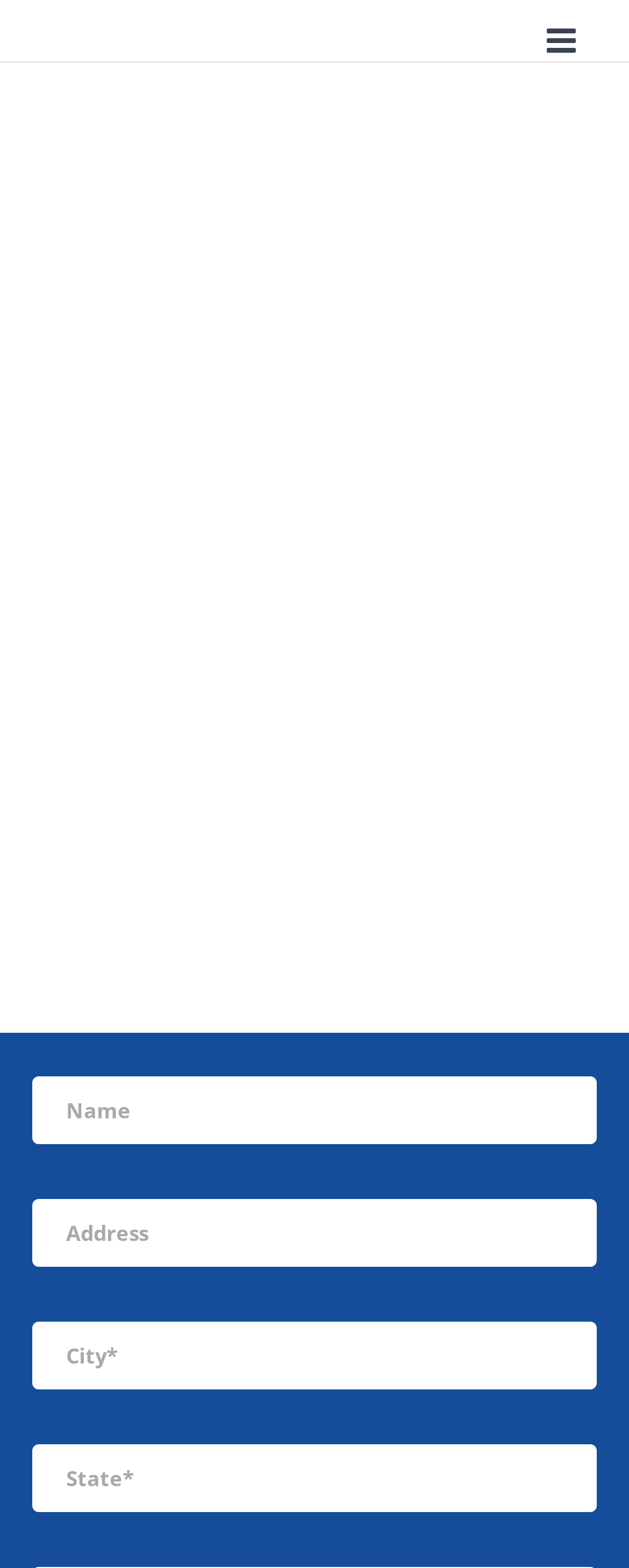Refer to the element description aria-label="Toggle mobile menu" and identify the corresponding bounding box in the screenshot. Format the coordinates as (top-left x, top-left y, bottom-right x, bottom-right y) with values in the range of 0 to 1.

[0.869, 0.015, 0.923, 0.037]